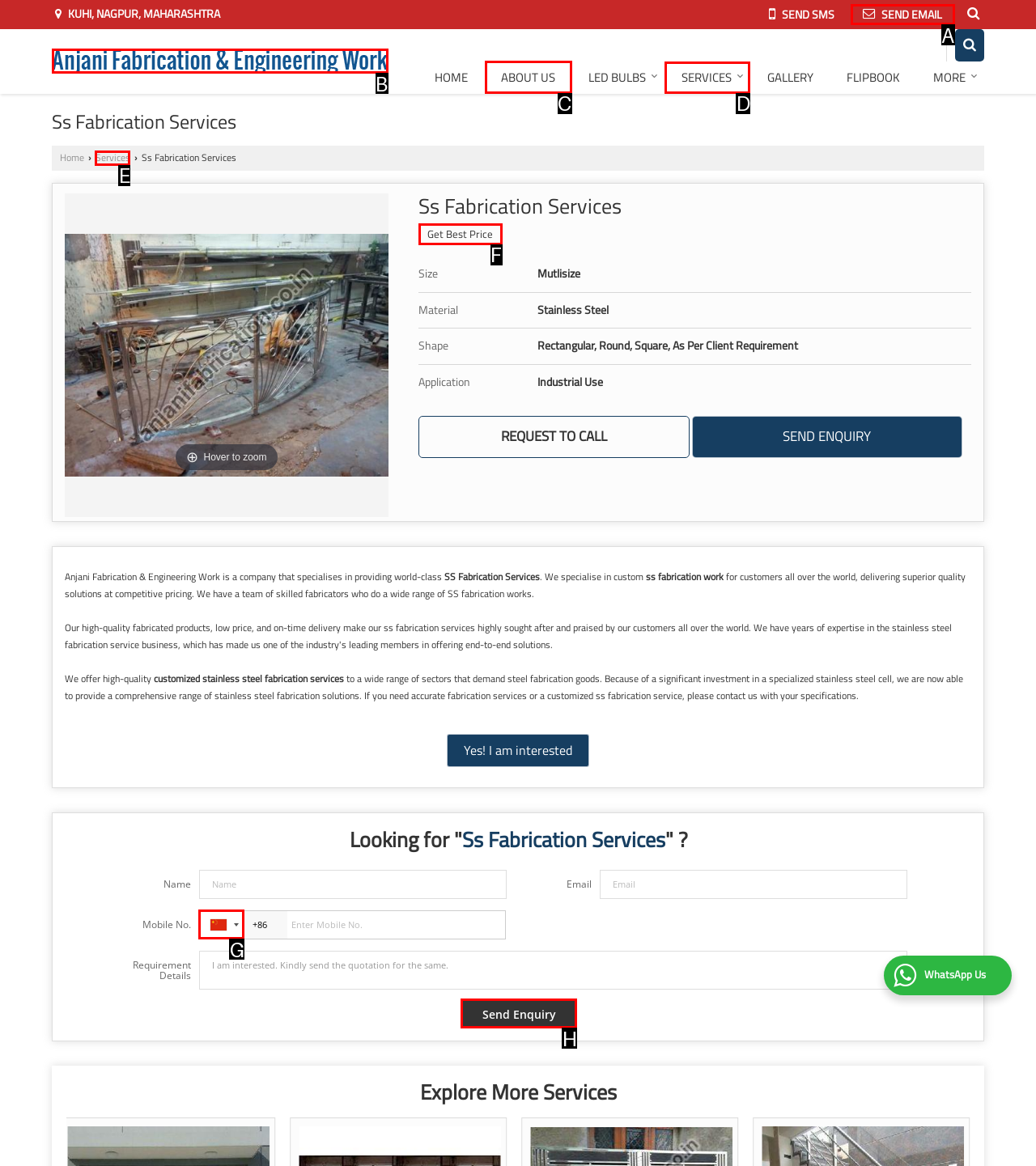Tell me which UI element to click to fulfill the given task: Click on the 'SERVICES' link. Respond with the letter of the correct option directly.

D